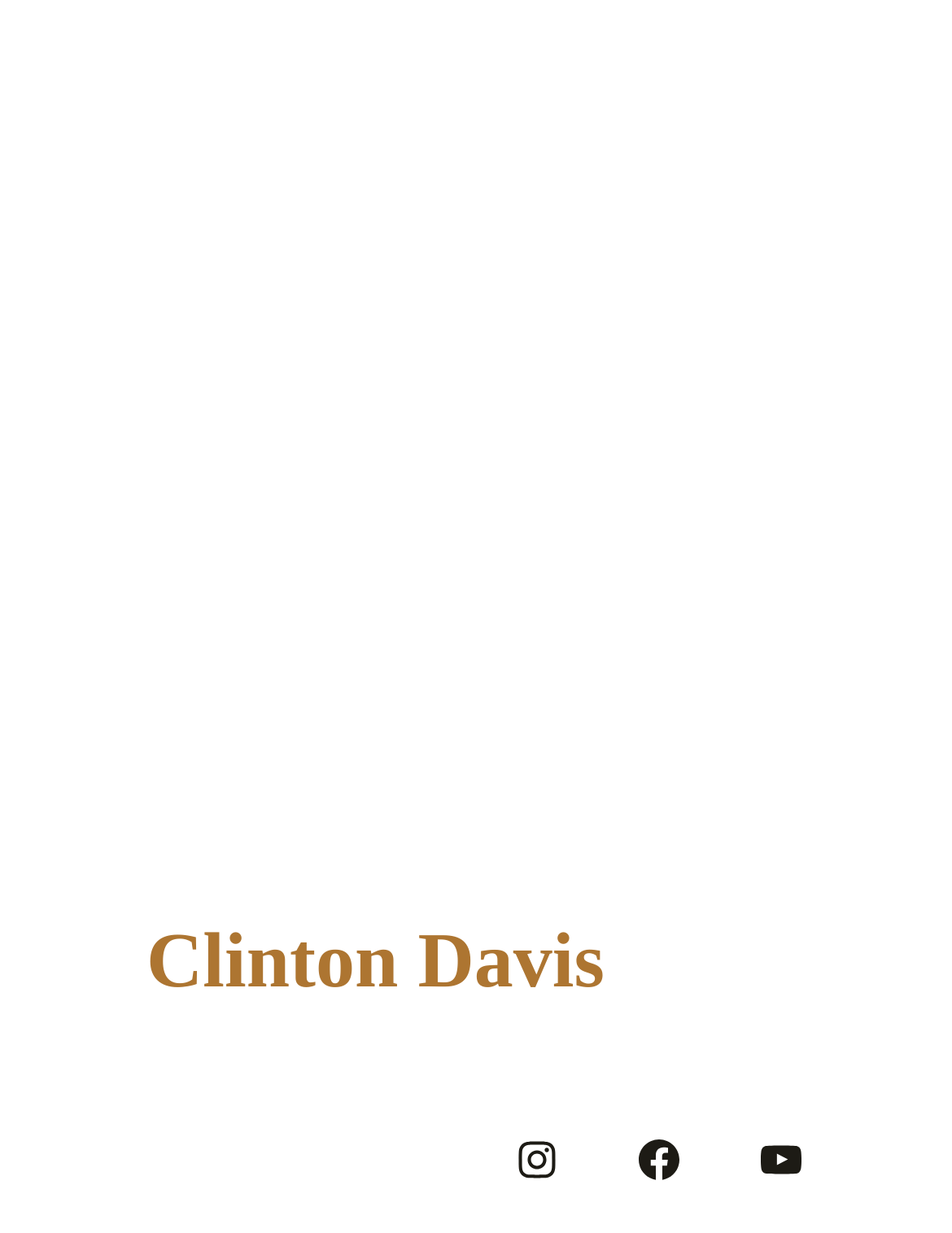Using the element description: "Clinton Davis", determine the bounding box coordinates. The coordinates should be in the format [left, top, right, bottom], with values between 0 and 1.

[0.154, 0.742, 0.635, 0.813]